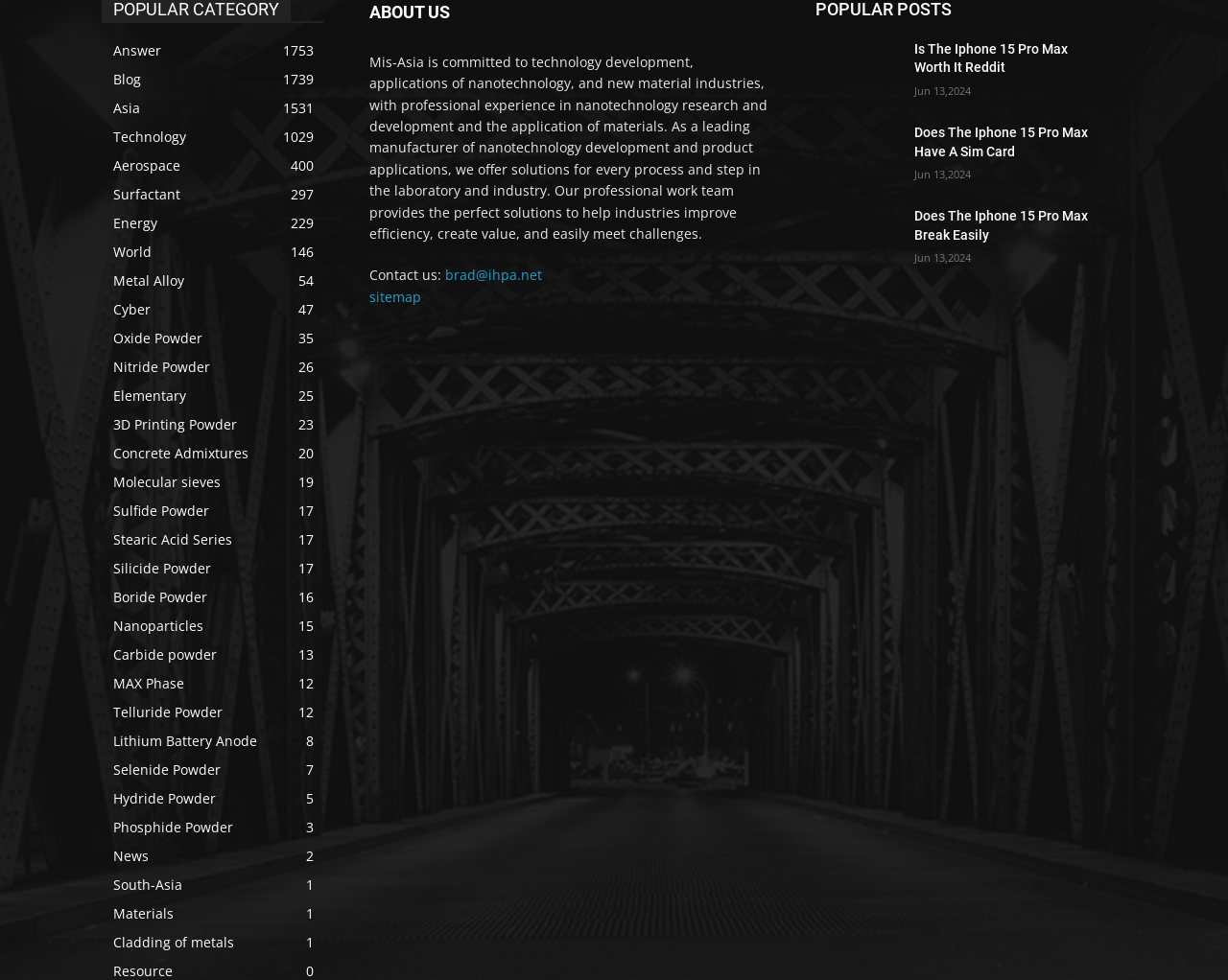What is the contact email address?
Please provide a comprehensive and detailed answer to the question.

The contact email address can be found in the 'Contact us' section, which is 'brad@ihpa.net'.